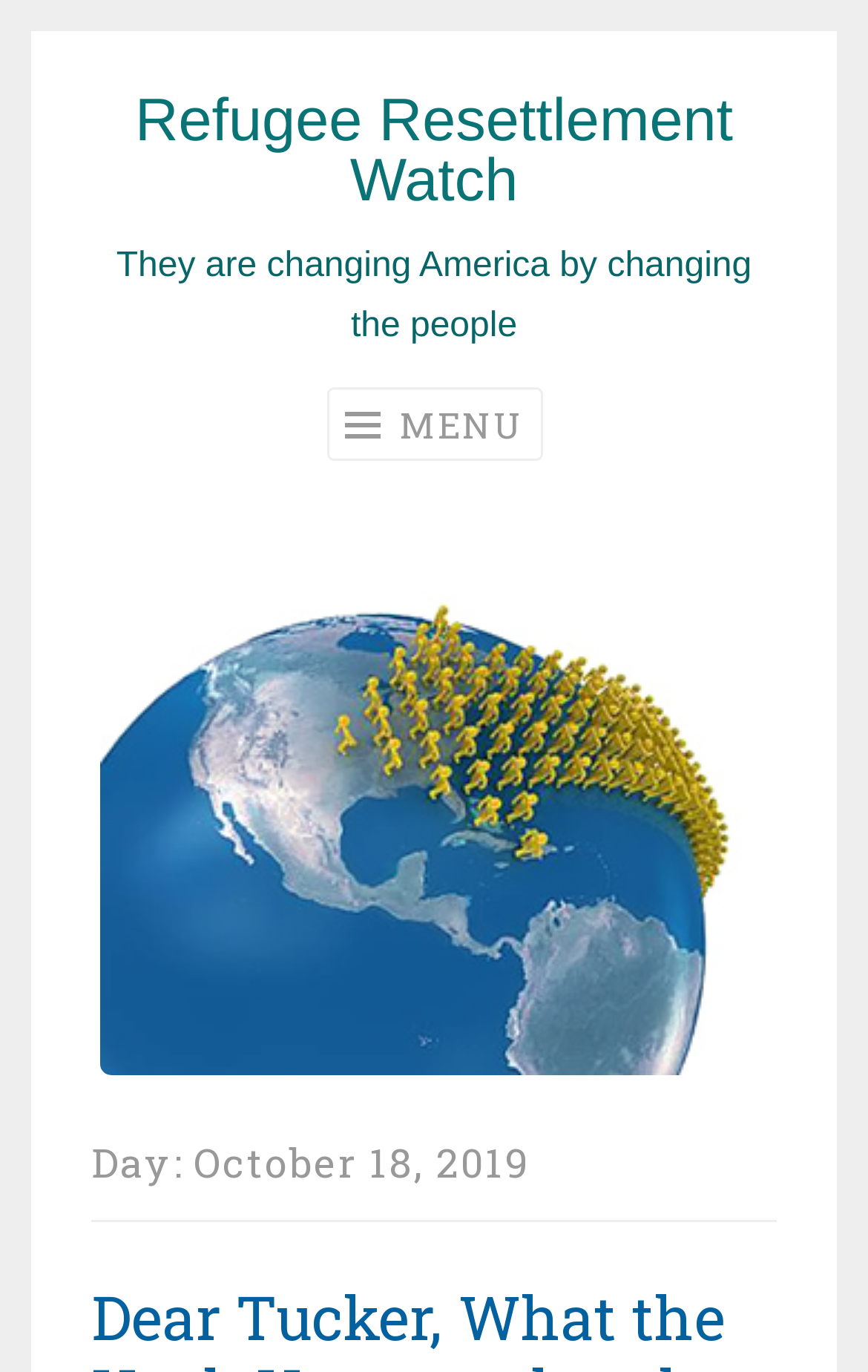What is the slogan or phrase on the webpage?
Using the image, elaborate on the answer with as much detail as possible.

I found a static text on the webpage, which is indicated by the bounding box coordinates [0.134, 0.18, 0.866, 0.251] and the OCR text 'They are changing America by changing the people'. This text appears to be a slogan or phrase that summarizes the theme of the webpage.